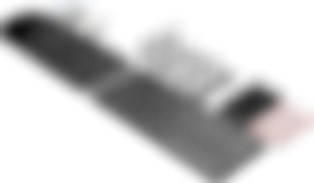Summarize the image with a detailed caption.

The image depicts the Lower Assembly hardware, specifically showcasing components essential for constructing or assembling a mechanical system. The focus appears to be on various parts, likely including stainless steel screws, binding posts, and possibly other types of hardware crucial for a stable build. This assembly is designed for durability and functionality, utilizing high-quality materials. The image is part of a product display, potentially indicating that these components are available for purchase at a price of $159.99, as referenced elsewhere on the page.